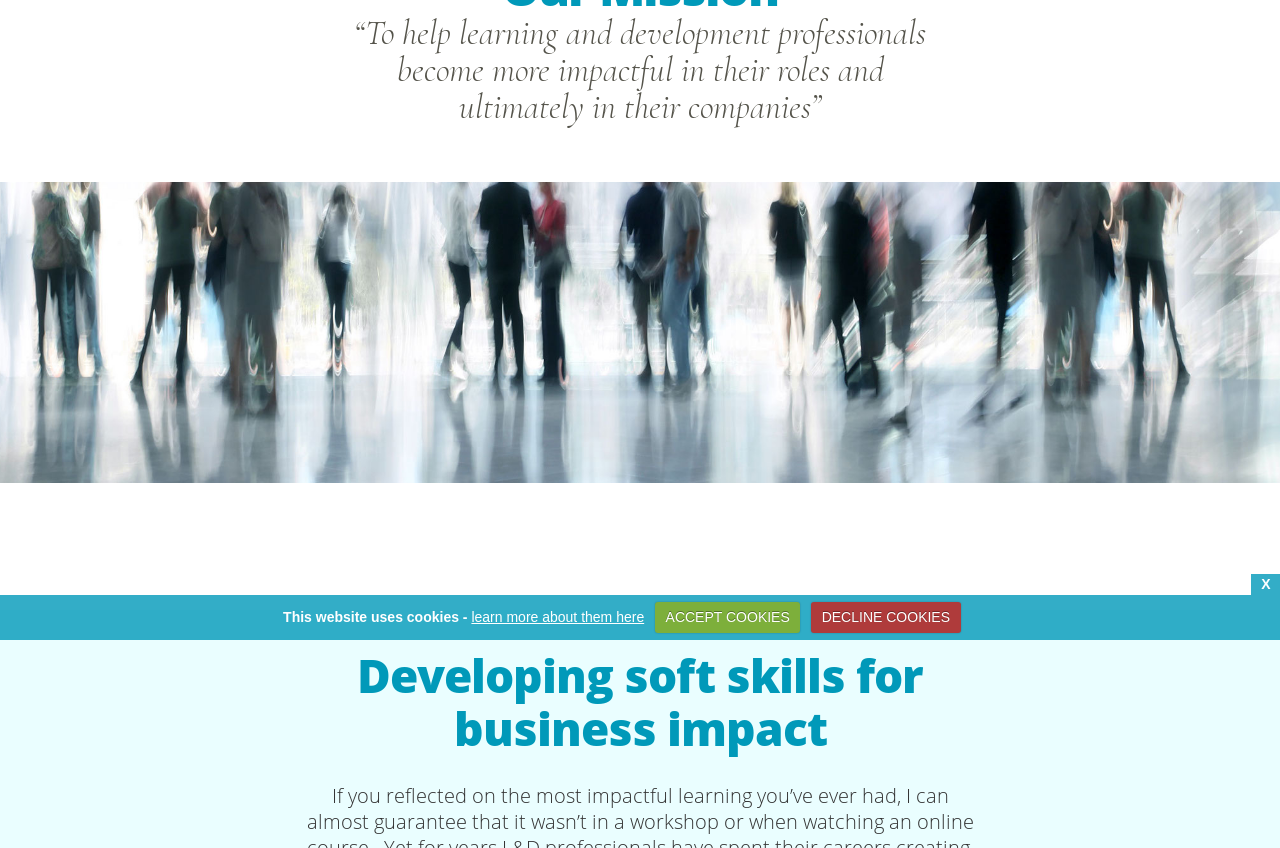Provide the bounding box coordinates for the specified HTML element described in this description: "fhlgive@gmail.com.". The coordinates should be four float numbers ranging from 0 to 1, in the format [left, top, right, bottom].

None